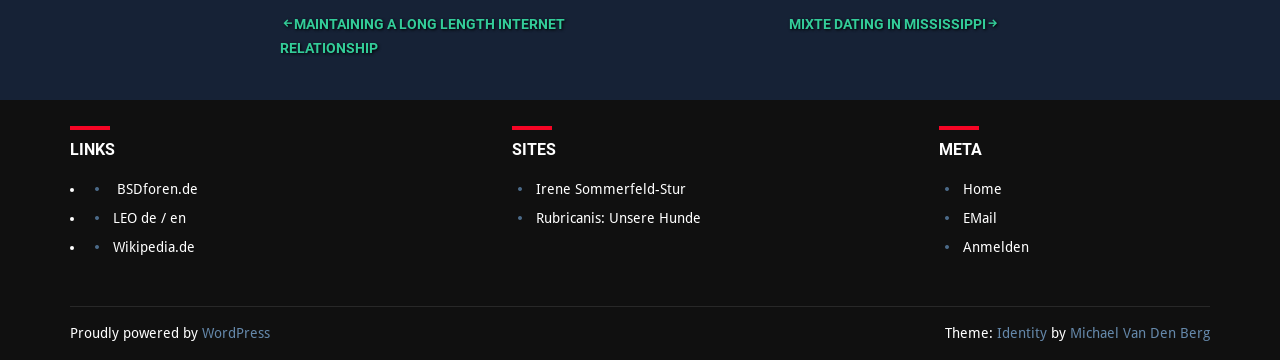Bounding box coordinates are to be given in the format (top-left x, top-left y, bottom-right x, bottom-right y). All values must be floating point numbers between 0 and 1. Provide the bounding box coordinate for the UI element described as: About Us

None